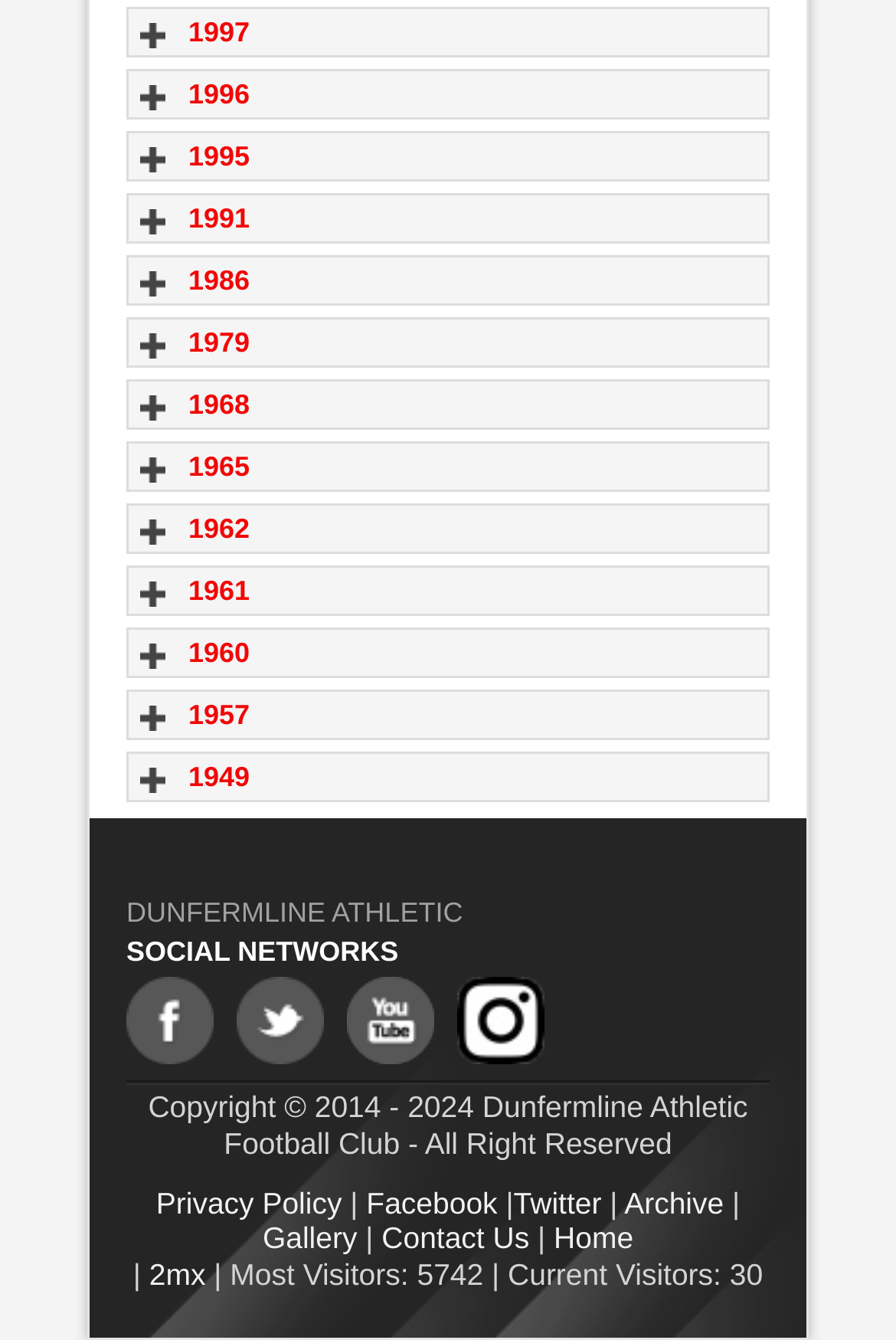What is the link to the archive?
Please utilize the information in the image to give a detailed response to the question.

The link to the archive can be found at the bottom of the webpage, which is labeled as 'Archive'.